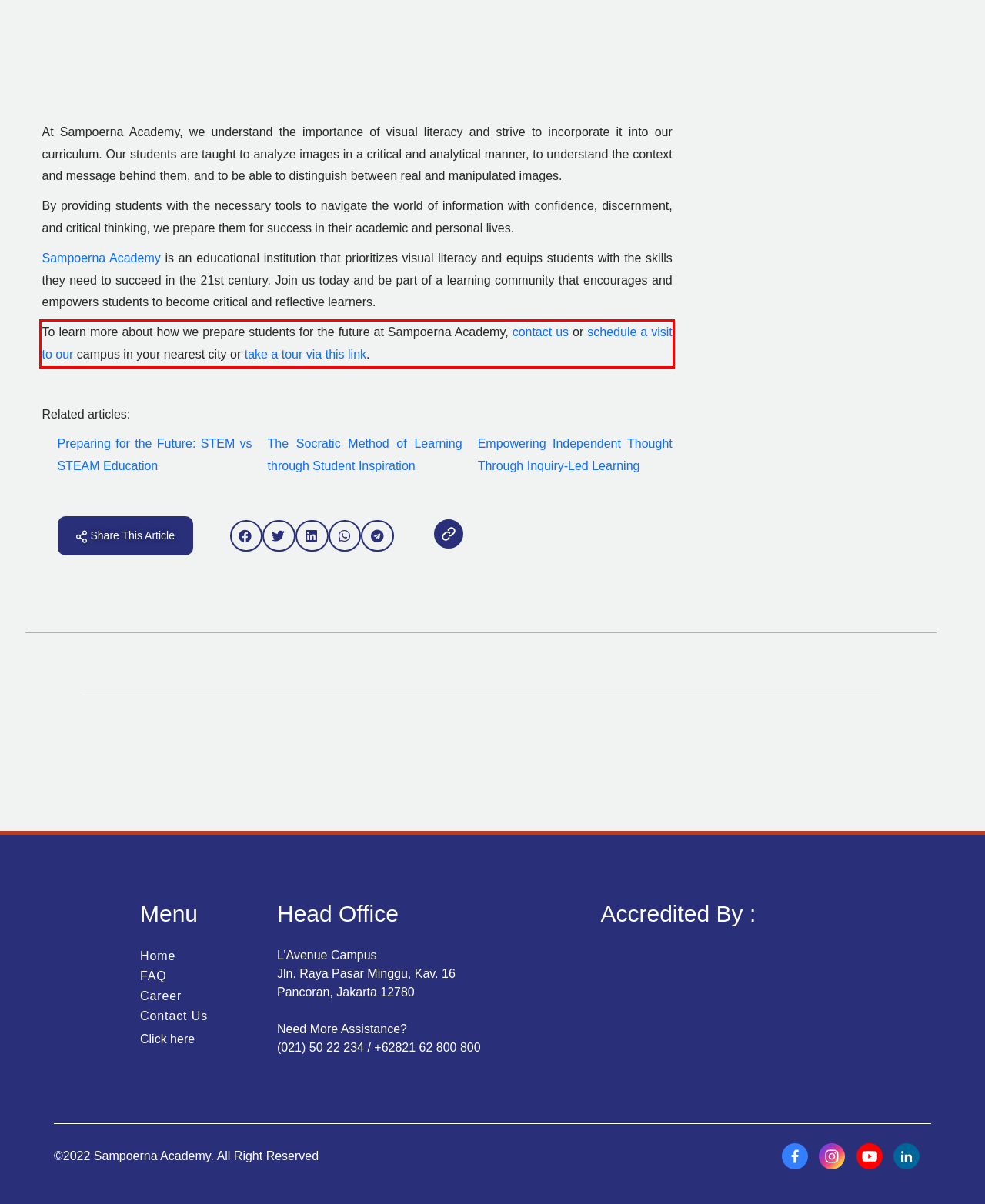You are provided with a screenshot of a webpage that includes a red bounding box. Extract and generate the text content found within the red bounding box.

To learn more about how we prepare students for the future at Sampoerna Academy, contact us or schedule a visit to our campus in your nearest city or take a tour via this link.